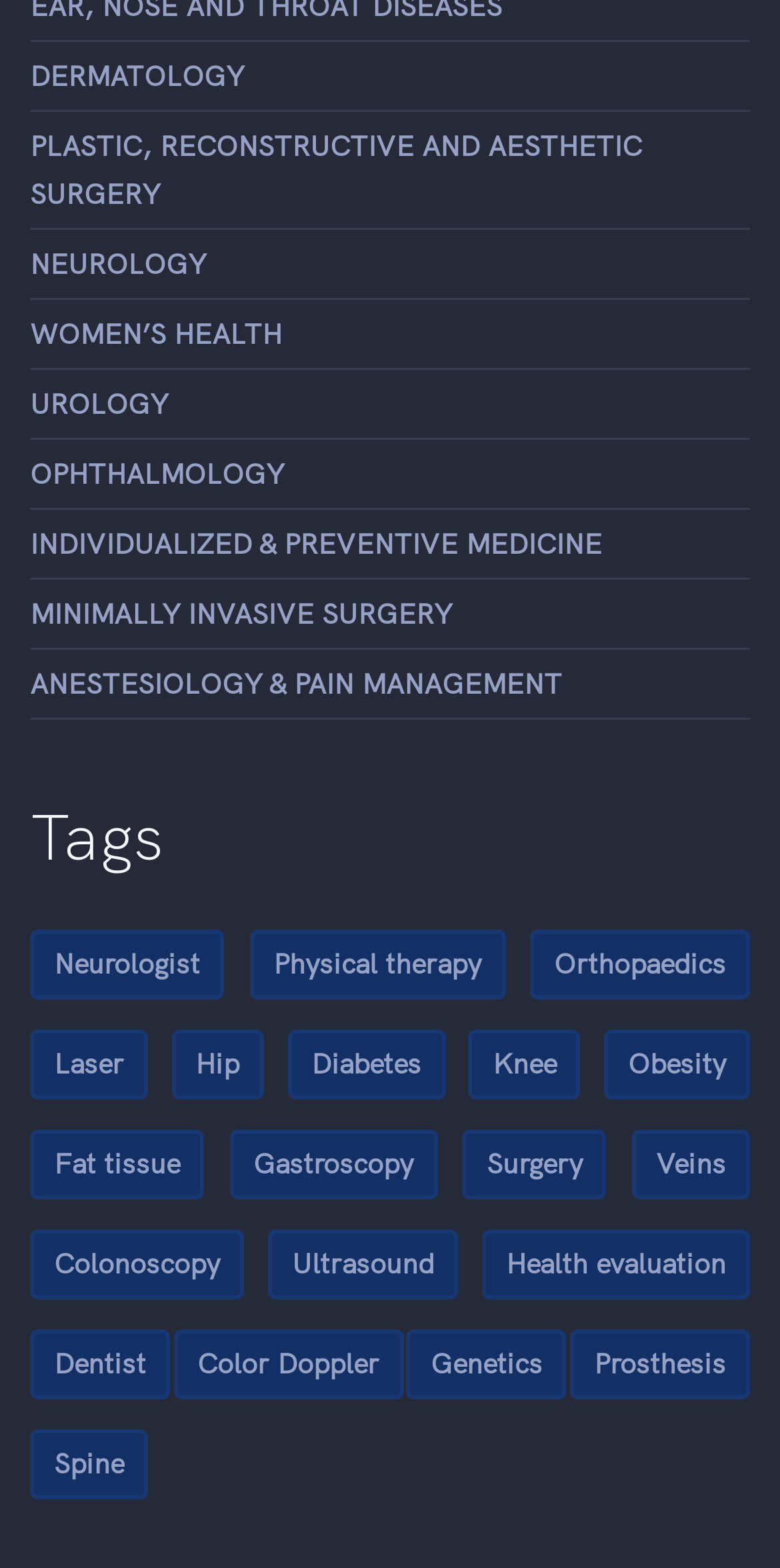What is the purpose of the 'Tags' section?
Can you offer a detailed and complete answer to this question?

The 'Tags' section appears to be a categorization system, allowing users to quickly access specific medical topics or specialties, such as 'Neurologist', 'Physical therapy', 'Orthopaedics', and others.